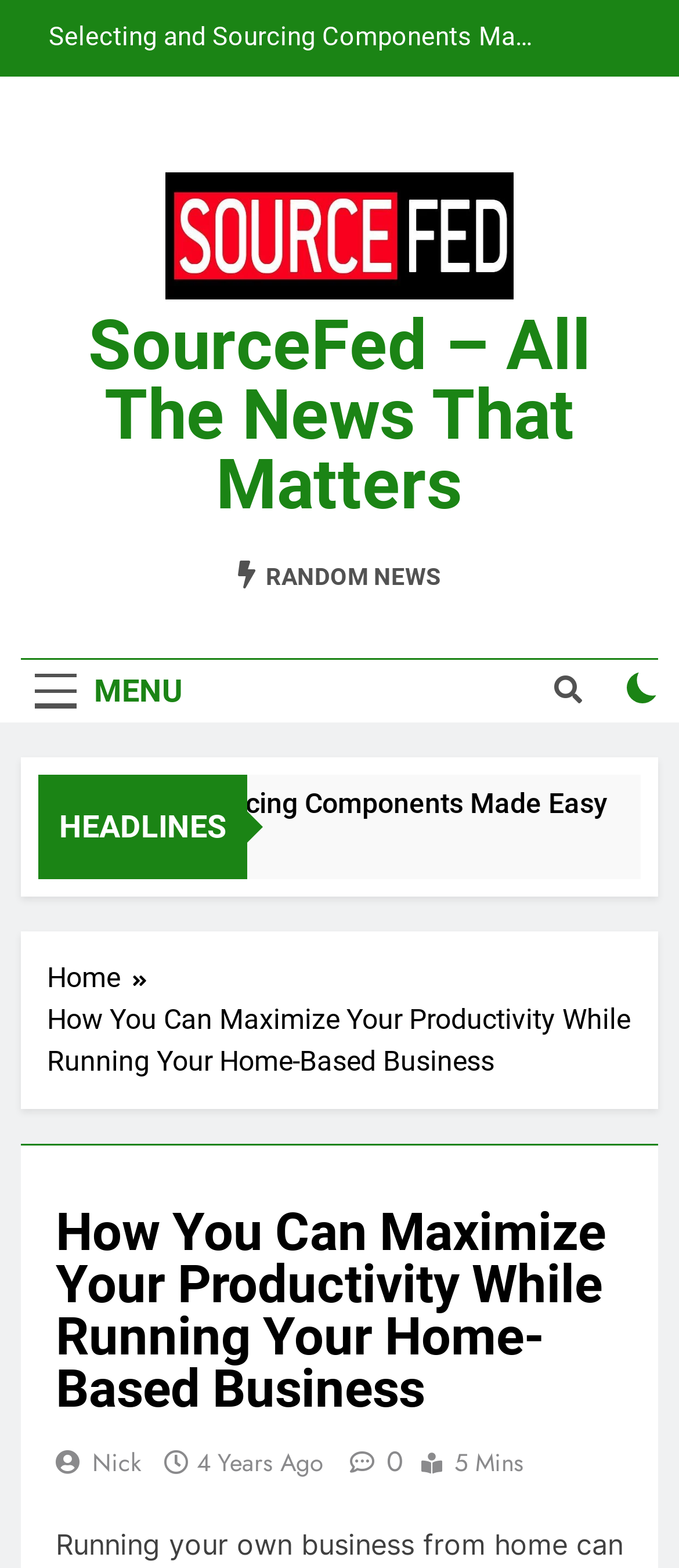From the screenshot, find the bounding box of the UI element matching this description: "17 hours ago". Supply the bounding box coordinates in the form [left, top, right, bottom], each a float between 0 and 1.

[0.305, 0.527, 0.498, 0.548]